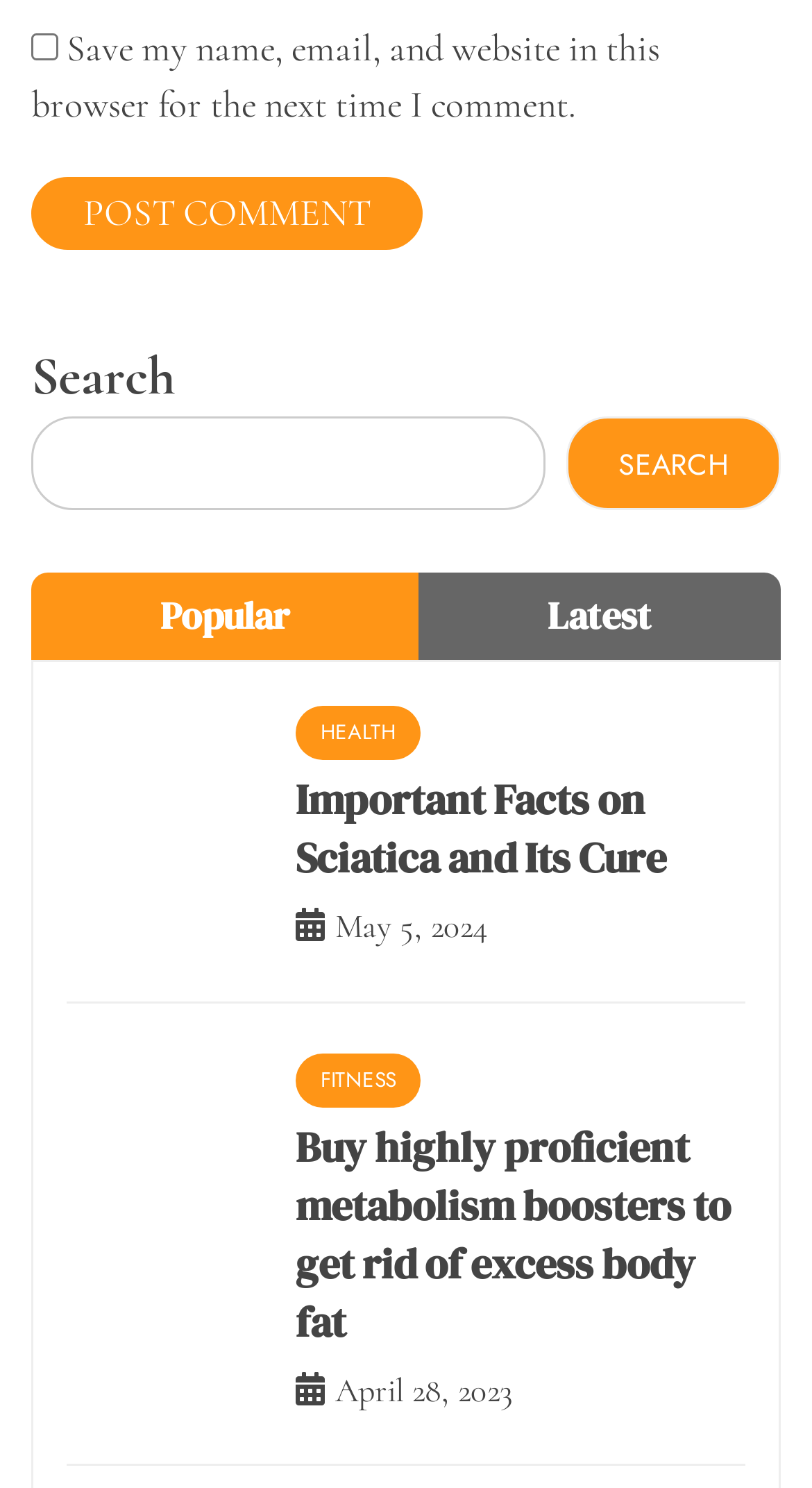Please determine the bounding box coordinates of the element to click in order to execute the following instruction: "view February 2021". The coordinates should be four float numbers between 0 and 1, specified as [left, top, right, bottom].

None